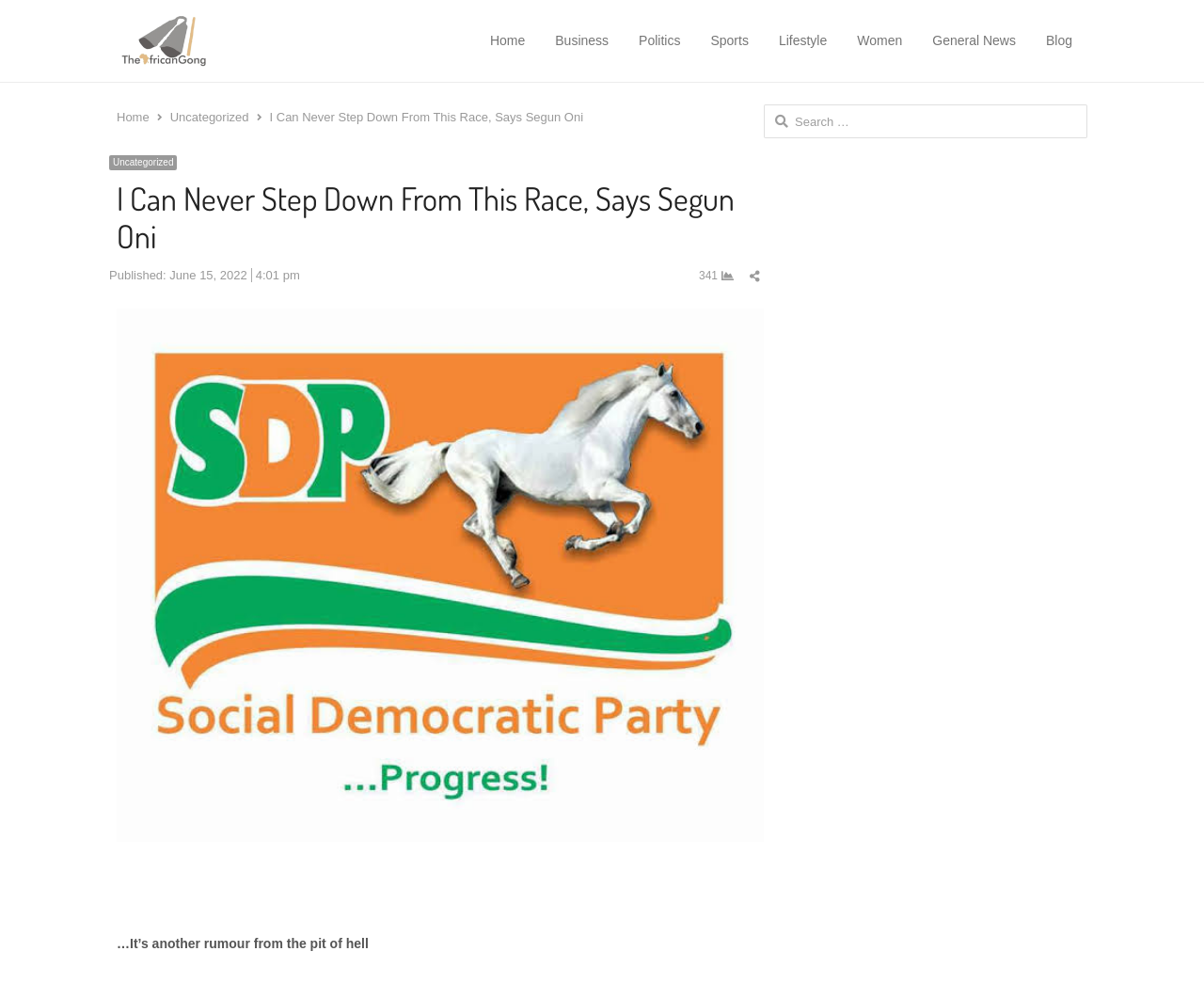Please identify the bounding box coordinates of the clickable element to fulfill the following instruction: "Search for something". The coordinates should be four float numbers between 0 and 1, i.e., [left, top, right, bottom].

[0.634, 0.106, 0.903, 0.141]